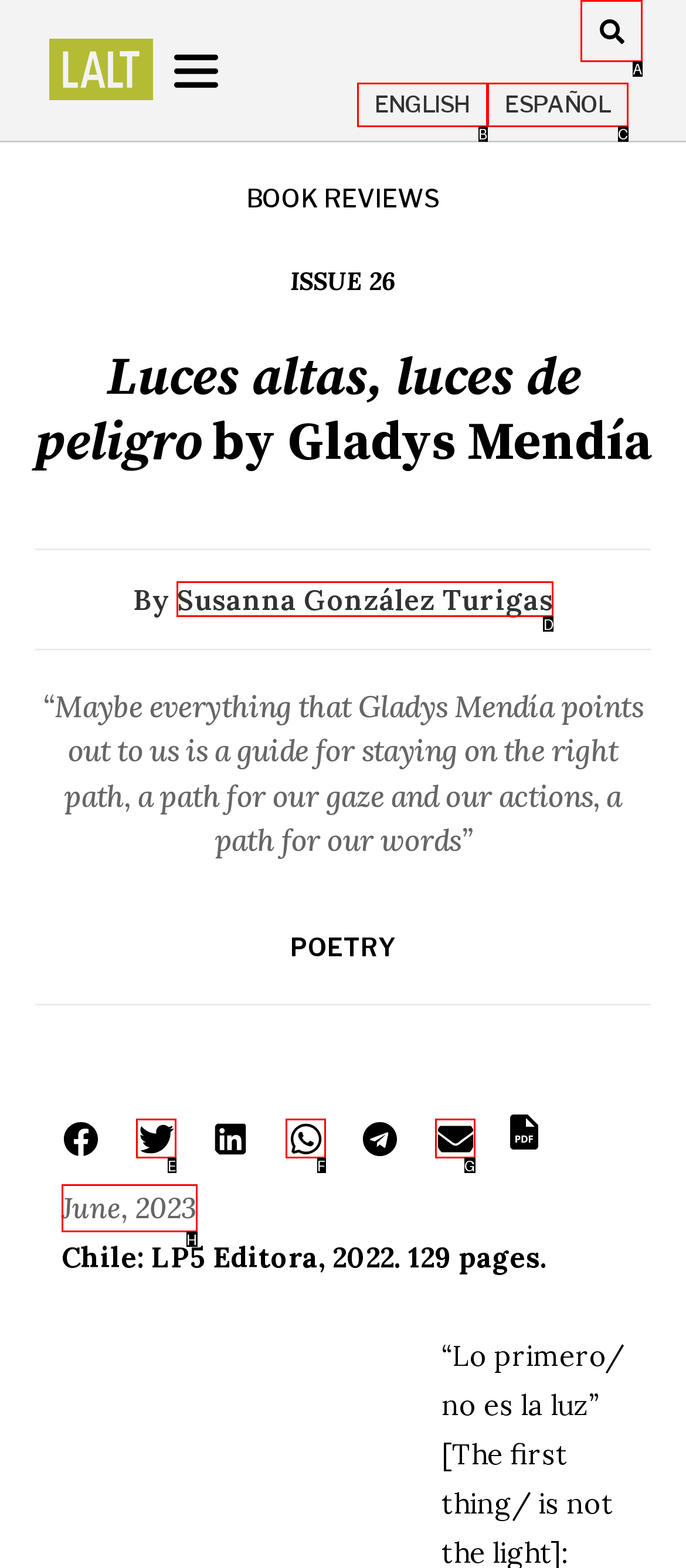Using the provided description: Español, select the most fitting option and return its letter directly from the choices.

C